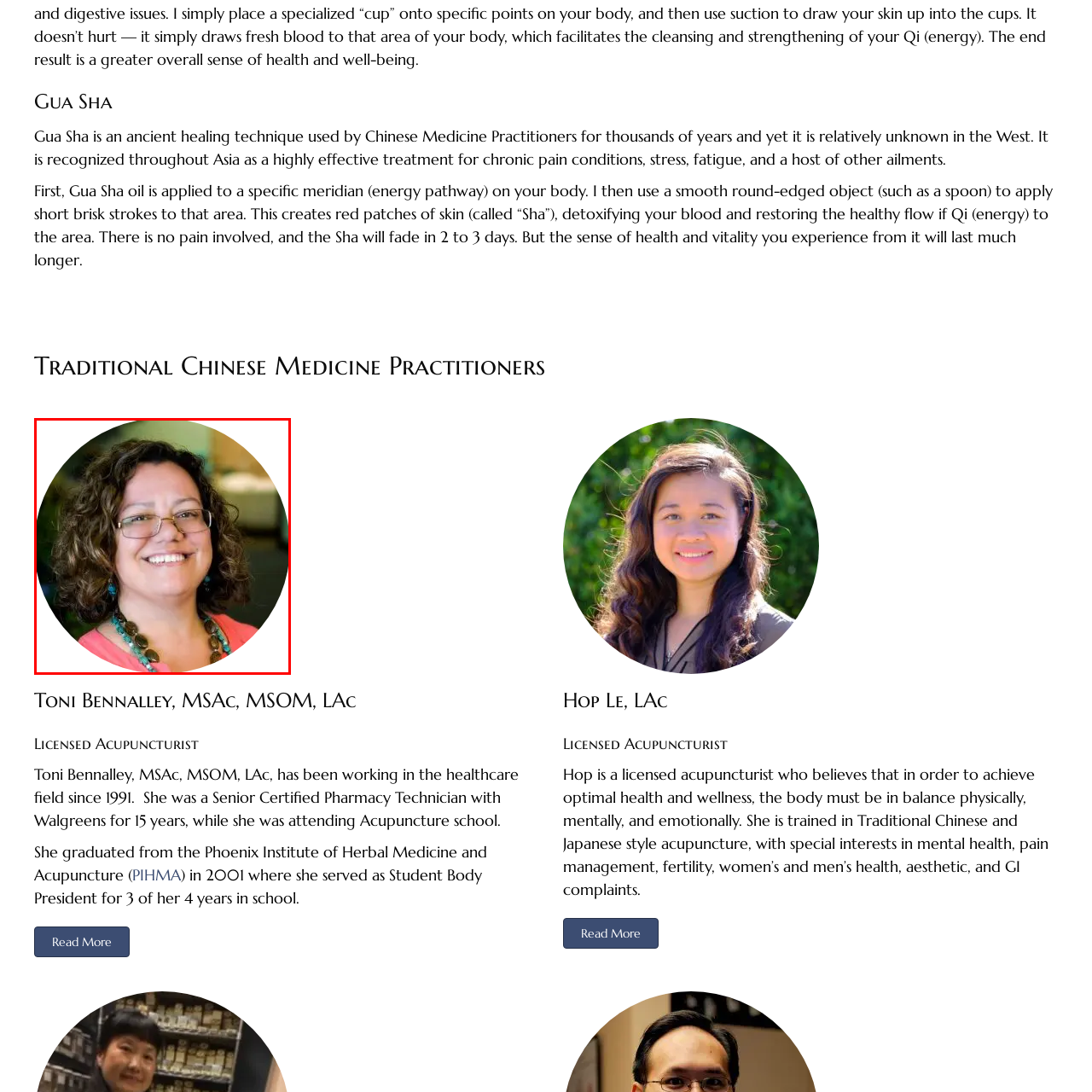Please examine the image highlighted by the red rectangle and provide a comprehensive answer to the following question based on the visual information present:
What is Toni's experience before transitioning to acupuncture?

According to the caption, Toni has been involved in the healthcare field since 1991 and has extensive experience as a Senior Certified Pharmacy Technician before transitioning to acupuncture, which reveals her background experience.